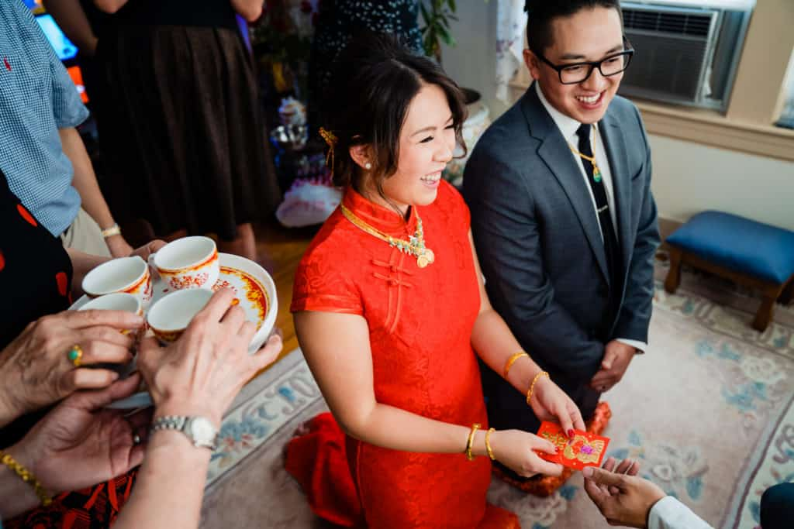What is the purpose of the tea ceremony?
Please use the image to provide a one-word or short phrase answer.

Wedding tradition